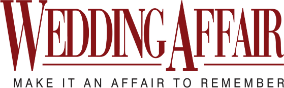What is the focus of the magazine?
Please answer the question with as much detail and depth as you can.

The tagline 'MAKE IT AN AFFAIR TO REMEMBER' suggests a focus on creating unforgettable wedding experiences, which aligns with the theme of the magazine.